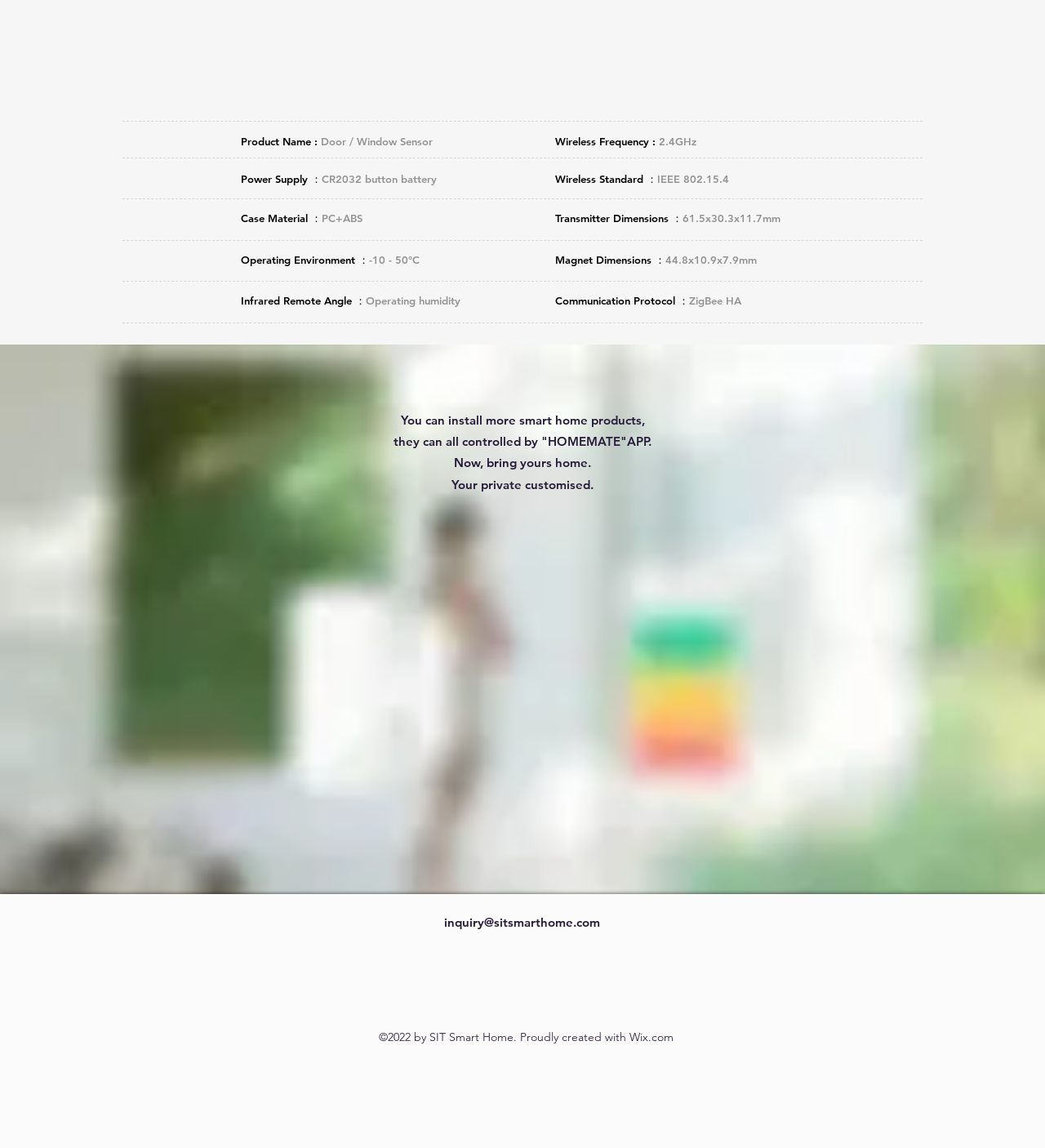Answer the question with a brief word or phrase:
What is the operating temperature range of the product?

-10 - 50°C